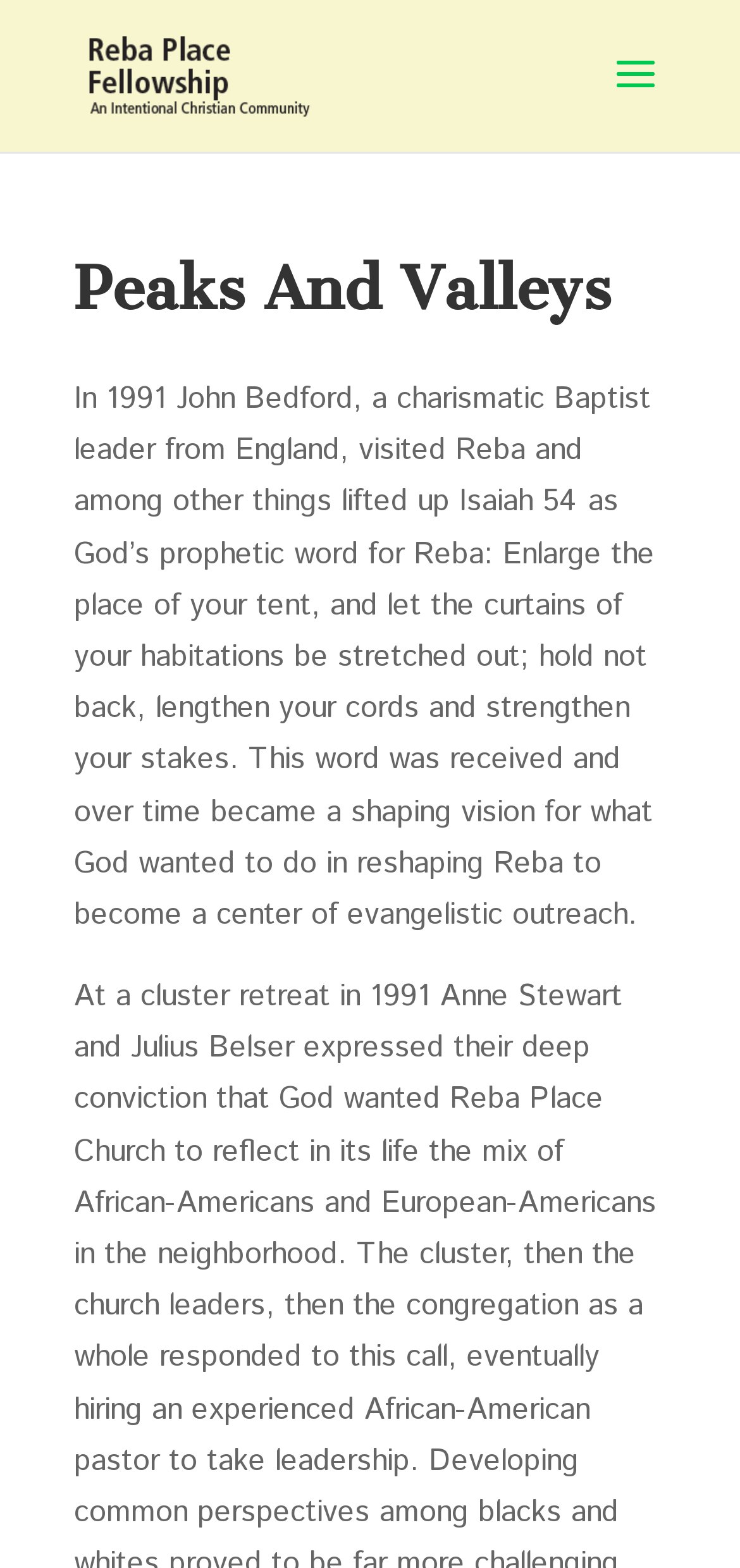Please identify the webpage's heading and generate its text content.

Peaks And Valleys